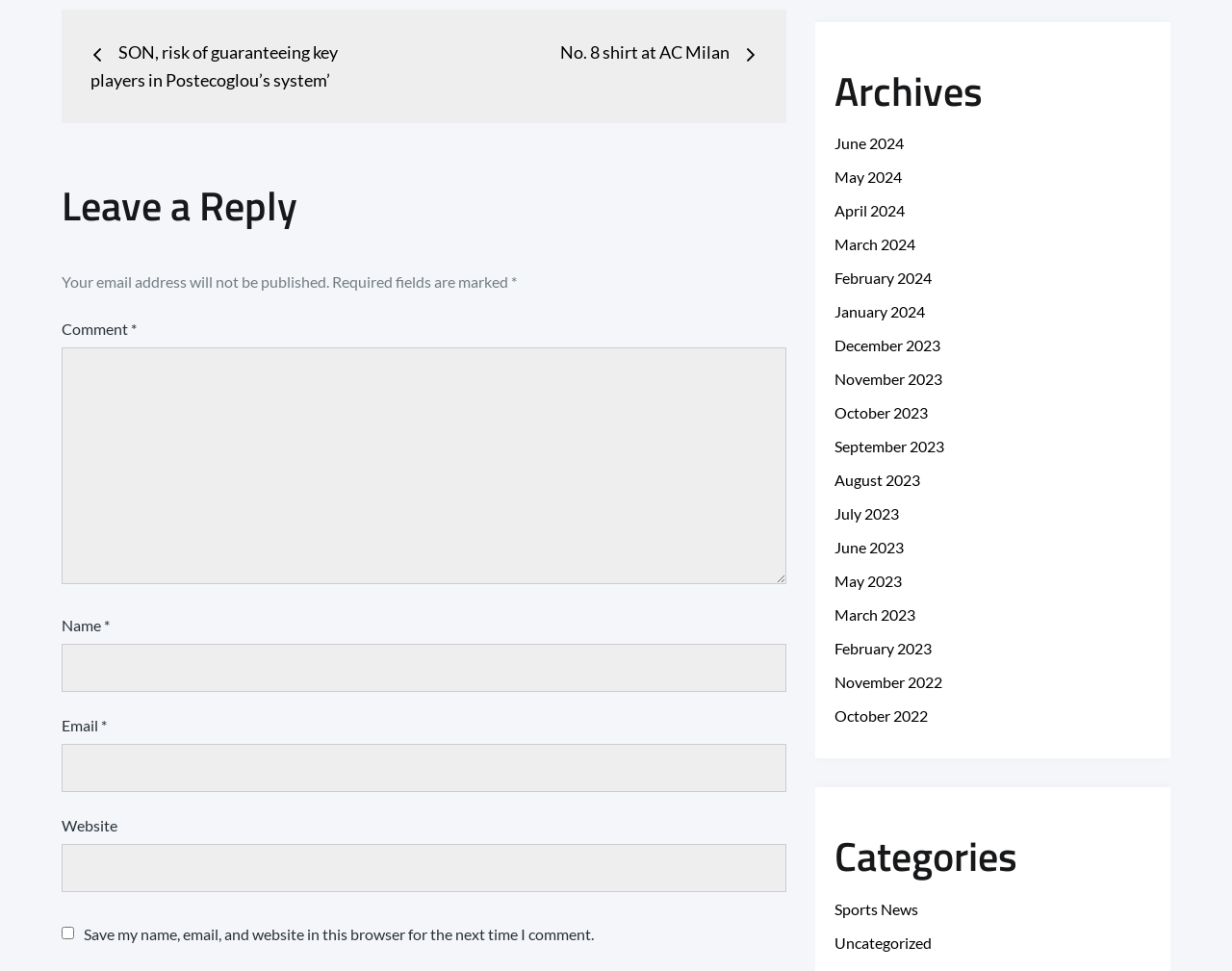What is the earliest month listed in the 'Archives' section?
Please provide a single word or phrase as your answer based on the screenshot.

November 2022